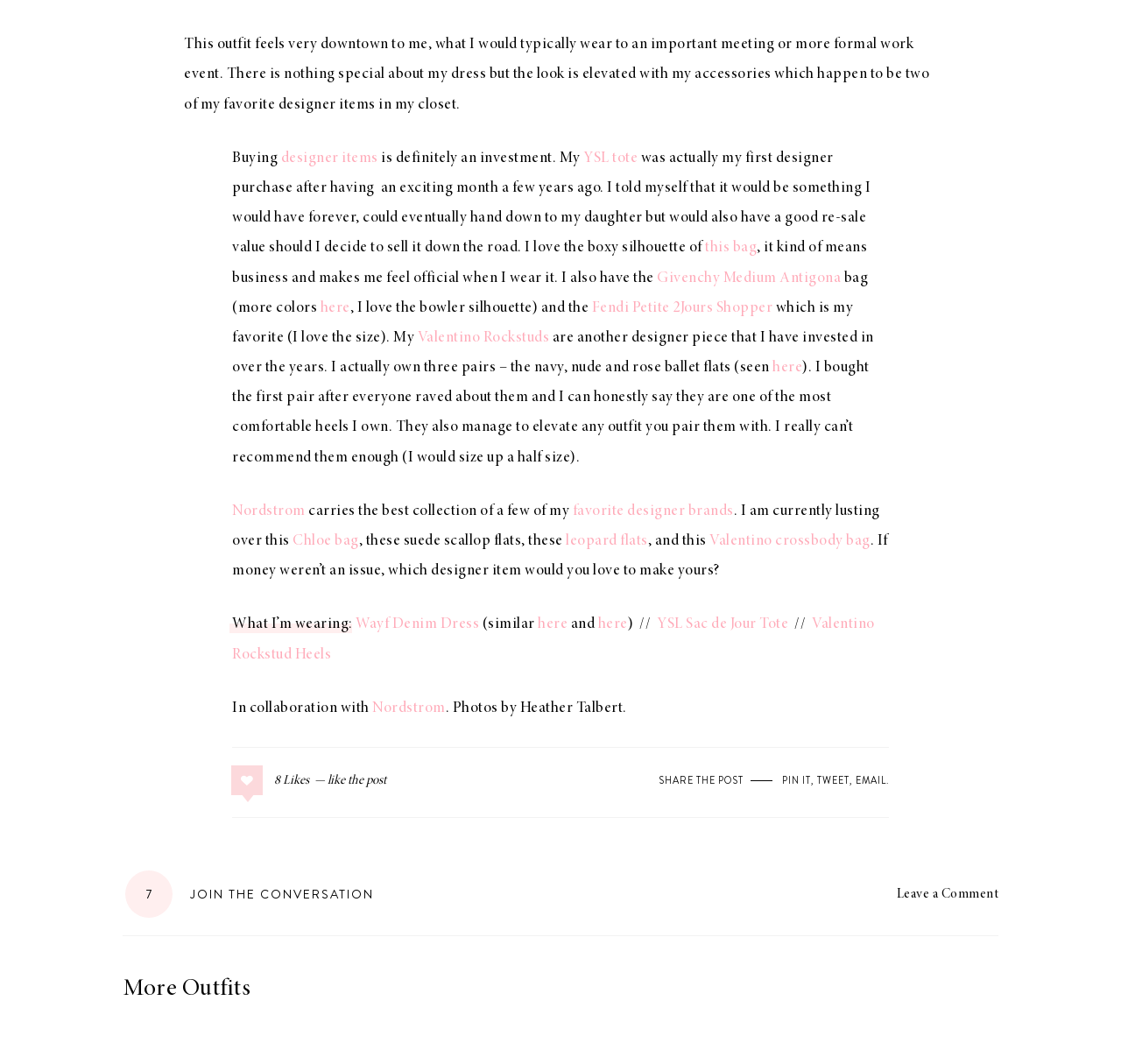Determine the bounding box coordinates of the clickable region to carry out the instruction: "View 'Chloe bag'".

[0.261, 0.501, 0.32, 0.516]